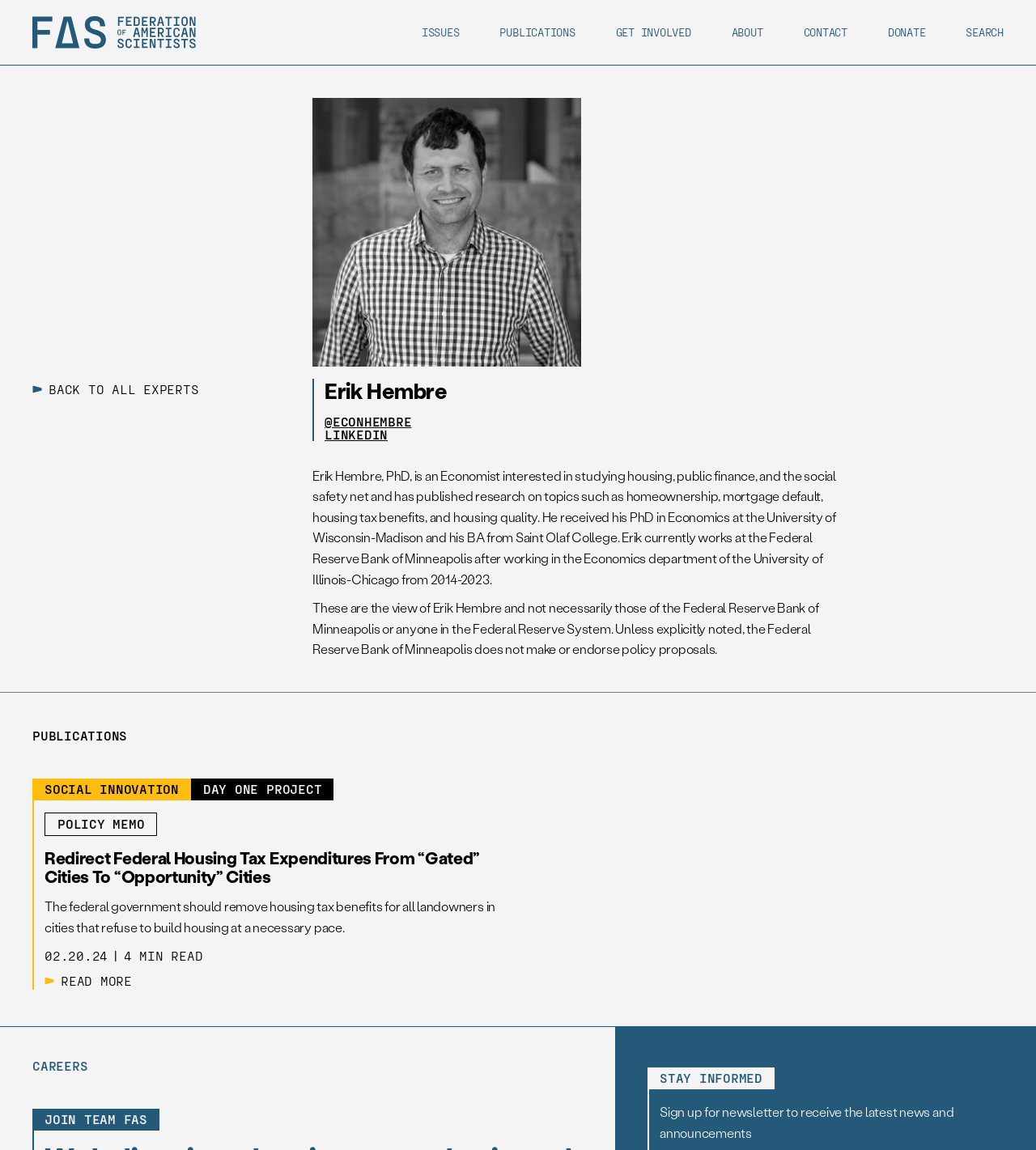Specify the bounding box coordinates of the region I need to click to perform the following instruction: "search the website". The coordinates must be four float numbers in the range of 0 to 1, i.e., [left, top, right, bottom].

[0.932, 0.022, 0.969, 0.034]